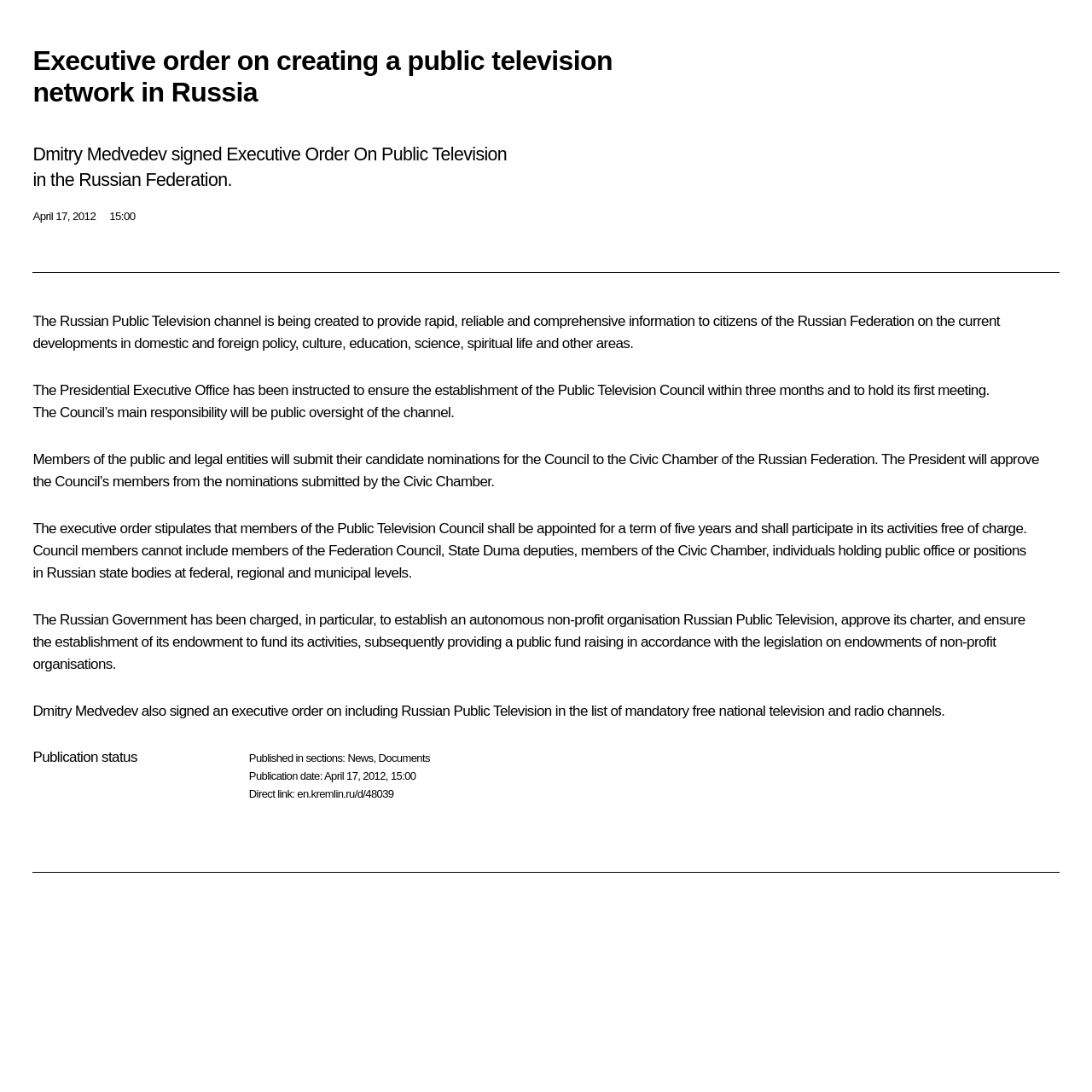Give a concise answer using only one word or phrase for this question:
Who will approve the members of the Public Television Council?

The President